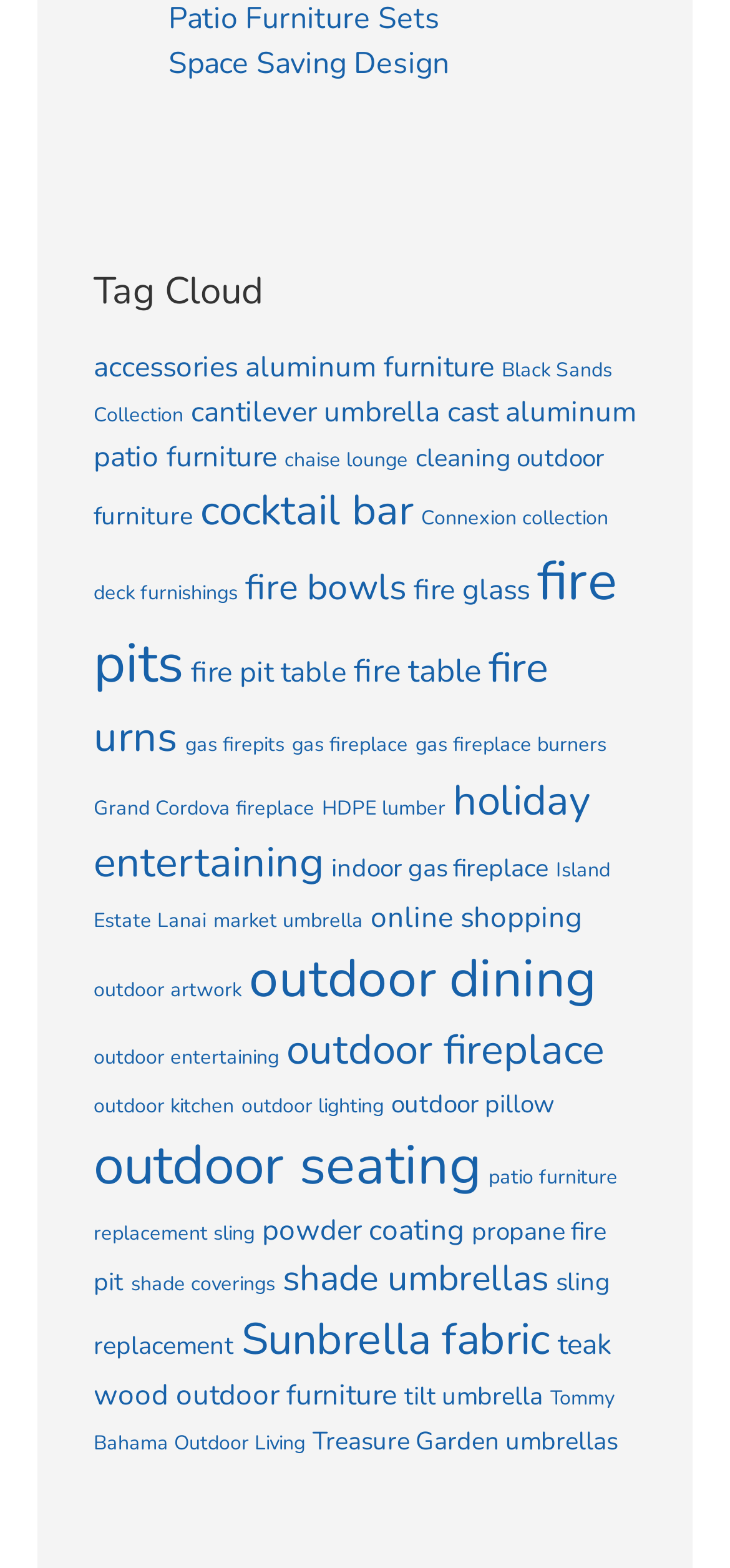Please answer the following question using a single word or phrase: 
What is the main category of products?

Outdoor furniture